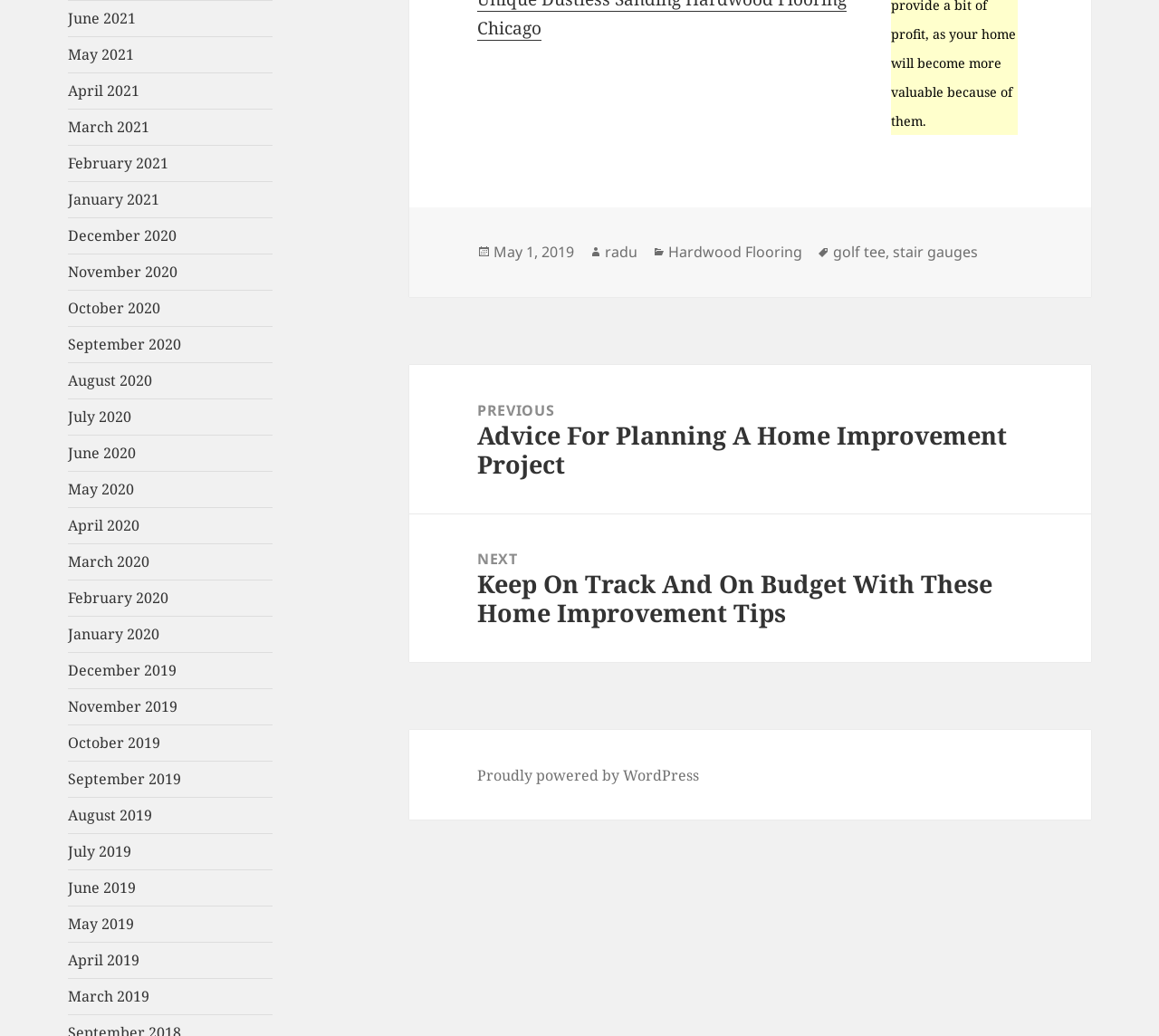What is the earliest month listed?
Use the image to give a comprehensive and detailed response to the question.

I looked at the list of links on the webpage and found that the earliest month listed is December 2019, which is the 15th link from the top.